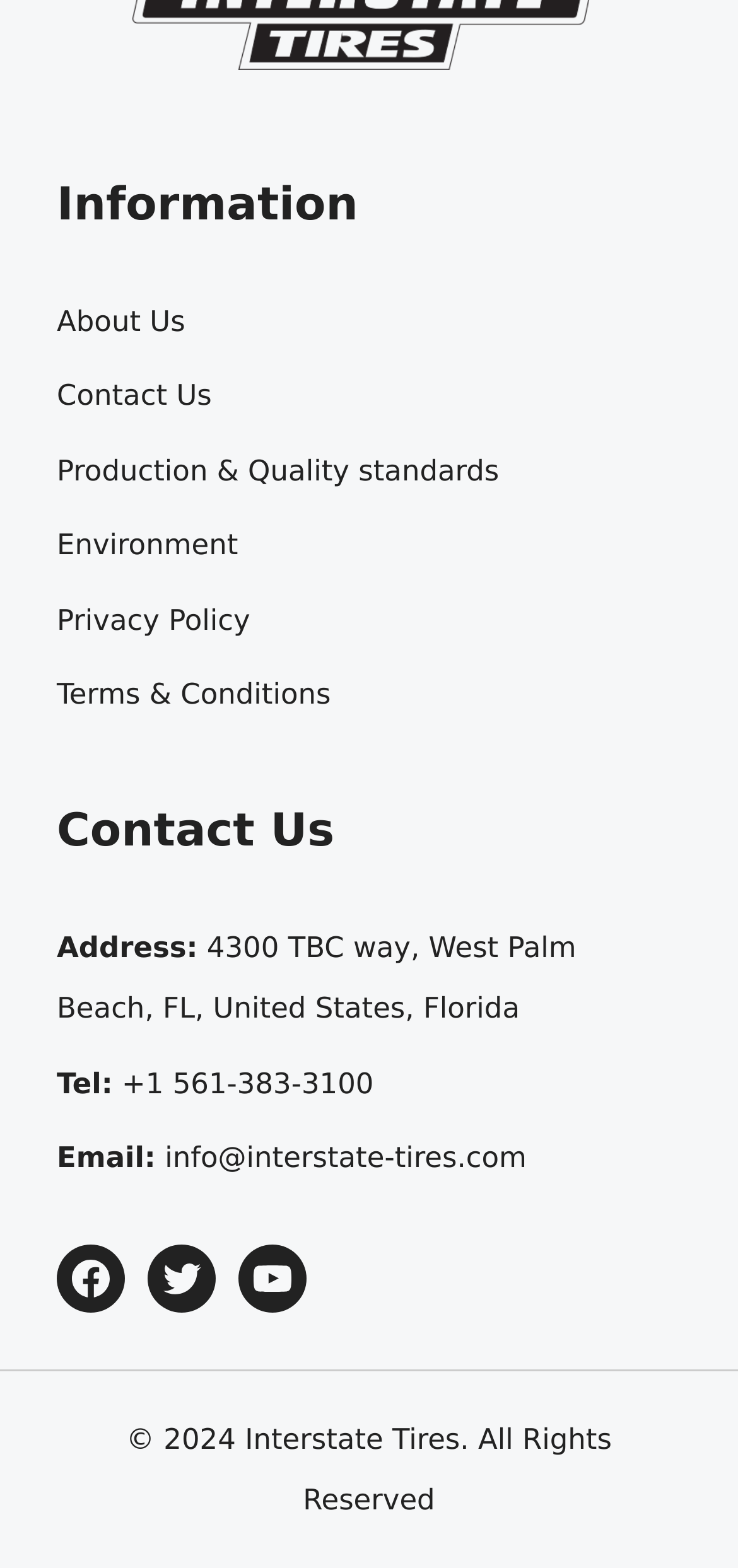Kindly determine the bounding box coordinates of the area that needs to be clicked to fulfill this instruction: "Call +1 561-383-3100".

[0.165, 0.68, 0.506, 0.702]